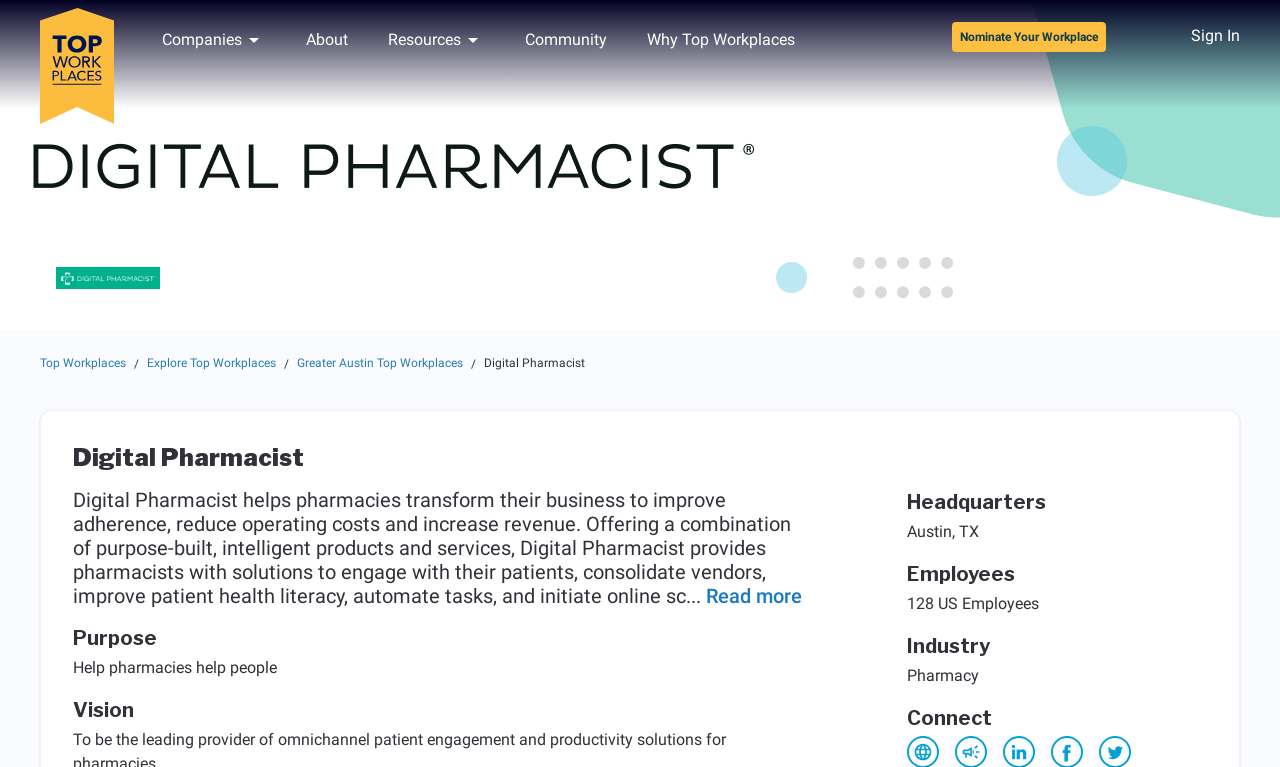Provide the bounding box coordinates of the area you need to click to execute the following instruction: "Navigate to Companies menu".

[0.127, 0.031, 0.208, 0.073]